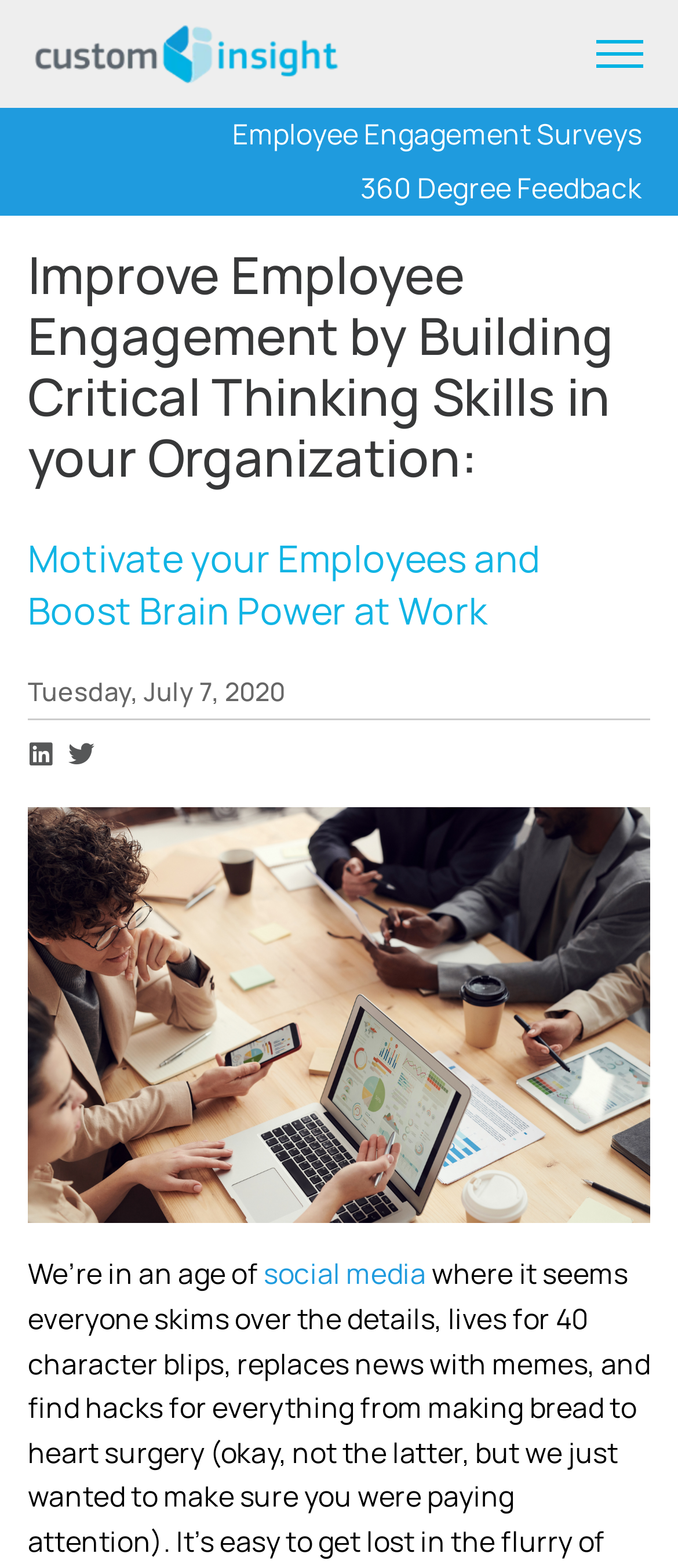Use the information in the screenshot to answer the question comprehensively: What is the topic of the article or content on the webpage?

I determined the topic of the article by analyzing the heading elements, particularly the first one 'Improve Employee Engagement by Building Critical Thinking Skills in your Organization:' located at [0.041, 0.153, 0.906, 0.314]. This heading suggests that the article is about building critical thinking skills in an organizational context.